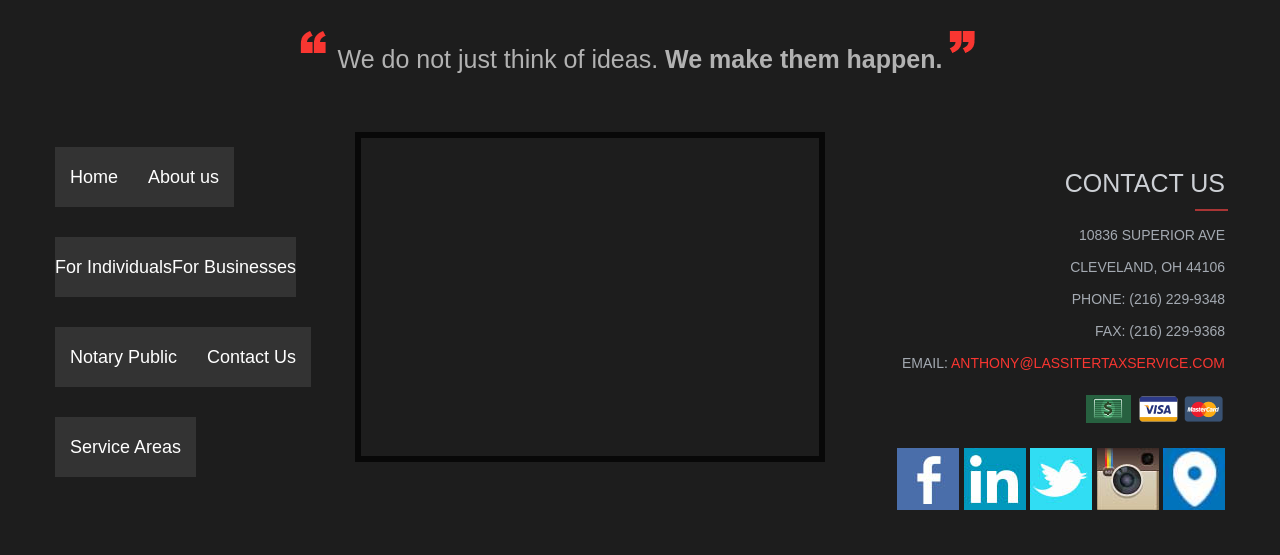Find the bounding box of the UI element described as: "For Businesses". The bounding box coordinates should be given as four float values between 0 and 1, i.e., [left, top, right, bottom].

[0.134, 0.426, 0.231, 0.534]